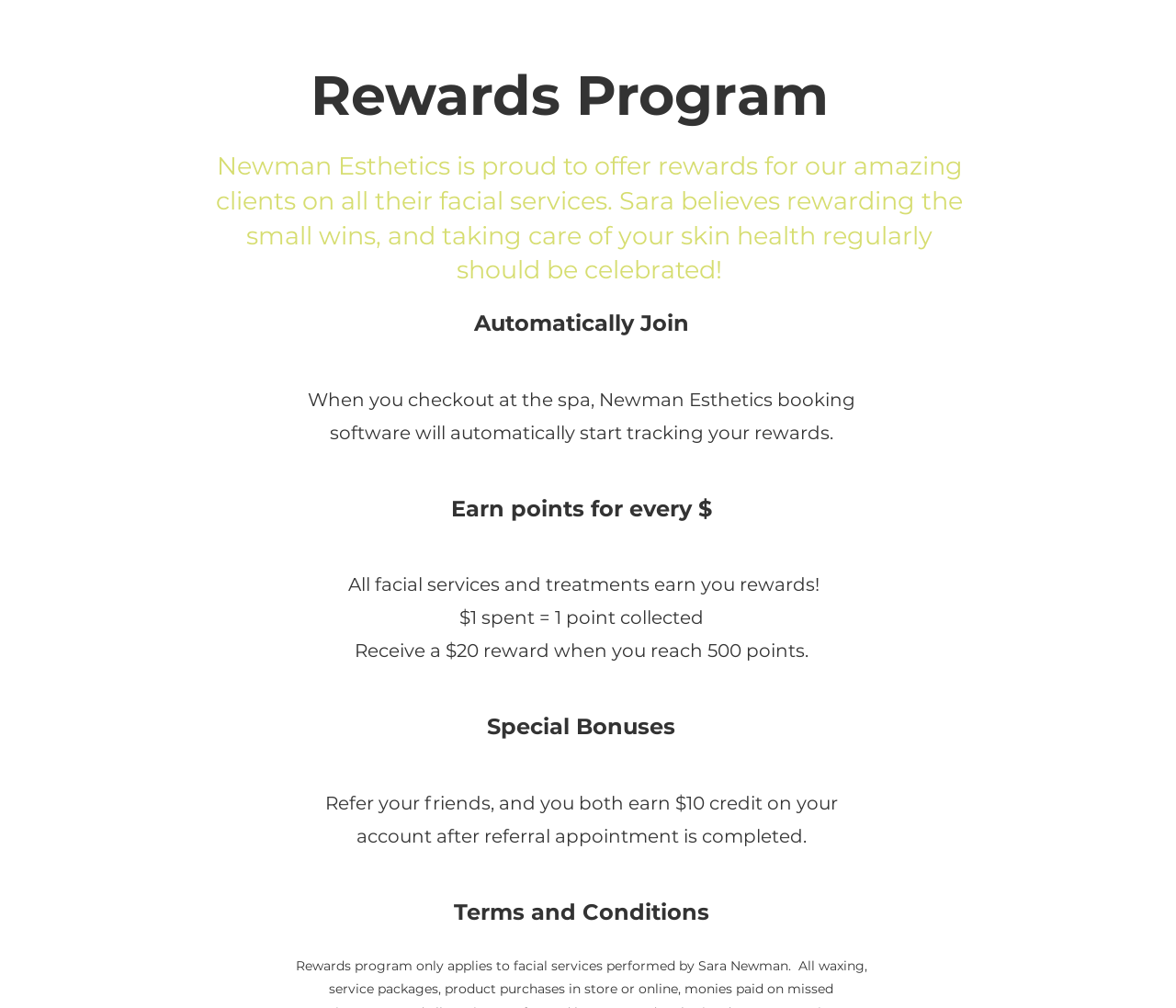Write an elaborate caption that captures the essence of the webpage.

The webpage is about Newman Esthetics' rewards program, which rewards loyal clients for every dollar spent on facial services. At the top, there is a heading "Rewards Program" followed by a brief description of the program, stating that Newman Esthetics is proud to offer rewards for their amazing clients on all their facial services.

Below the description, there are two columns of text. On the left, there is a section explaining how the rewards program works. It starts with the text "Automatic" and continues with a paragraph explaining that the booking software will automatically track rewards when checking out at the spa.

On the right, there is a section highlighting the benefits of the rewards program. It starts with the text "Earn points for every $" and explains that all facial services and treatments earn rewards. The section also mentions that for every dollar spent, one point is collected, and when 500 points are reached, a $20 reward is received.

Further down, there is a section about special bonuses, which mentions that referring friends can earn $10 credit on the account. At the very bottom, there is a link to the "Terms and Conditions" of the rewards program.